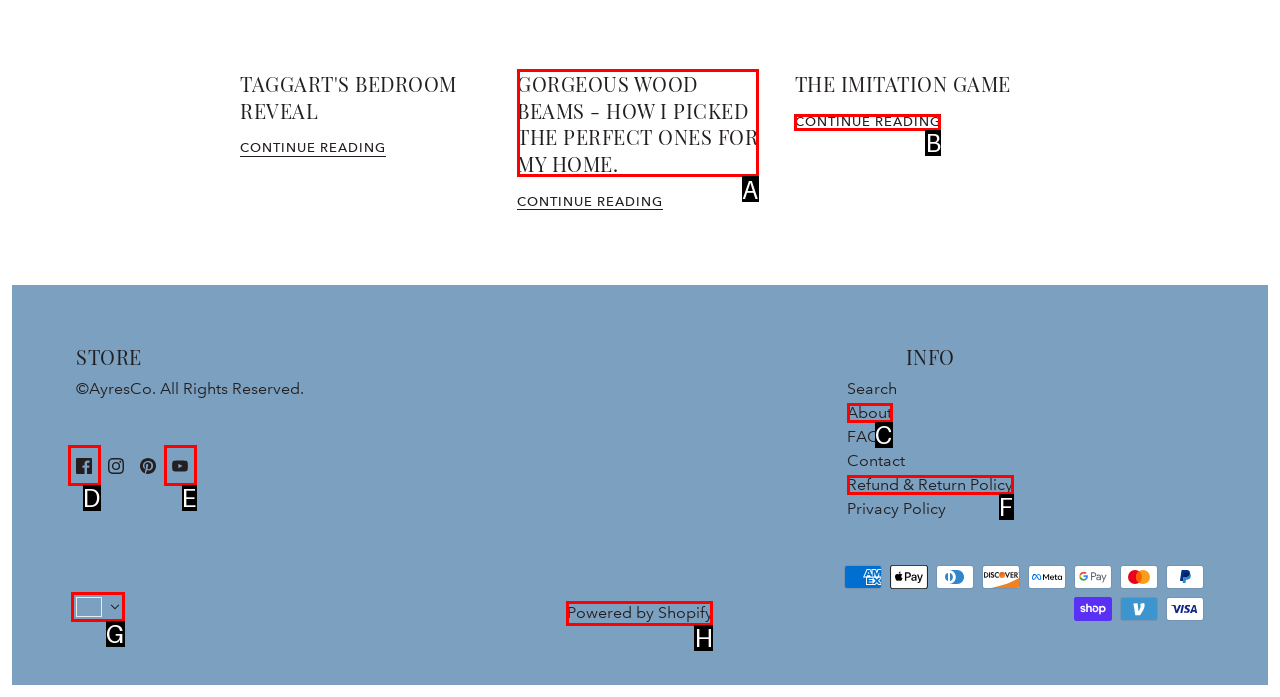Identify the correct UI element to click to follow this instruction: Click the 'Festivals' link
Respond with the letter of the appropriate choice from the displayed options.

None